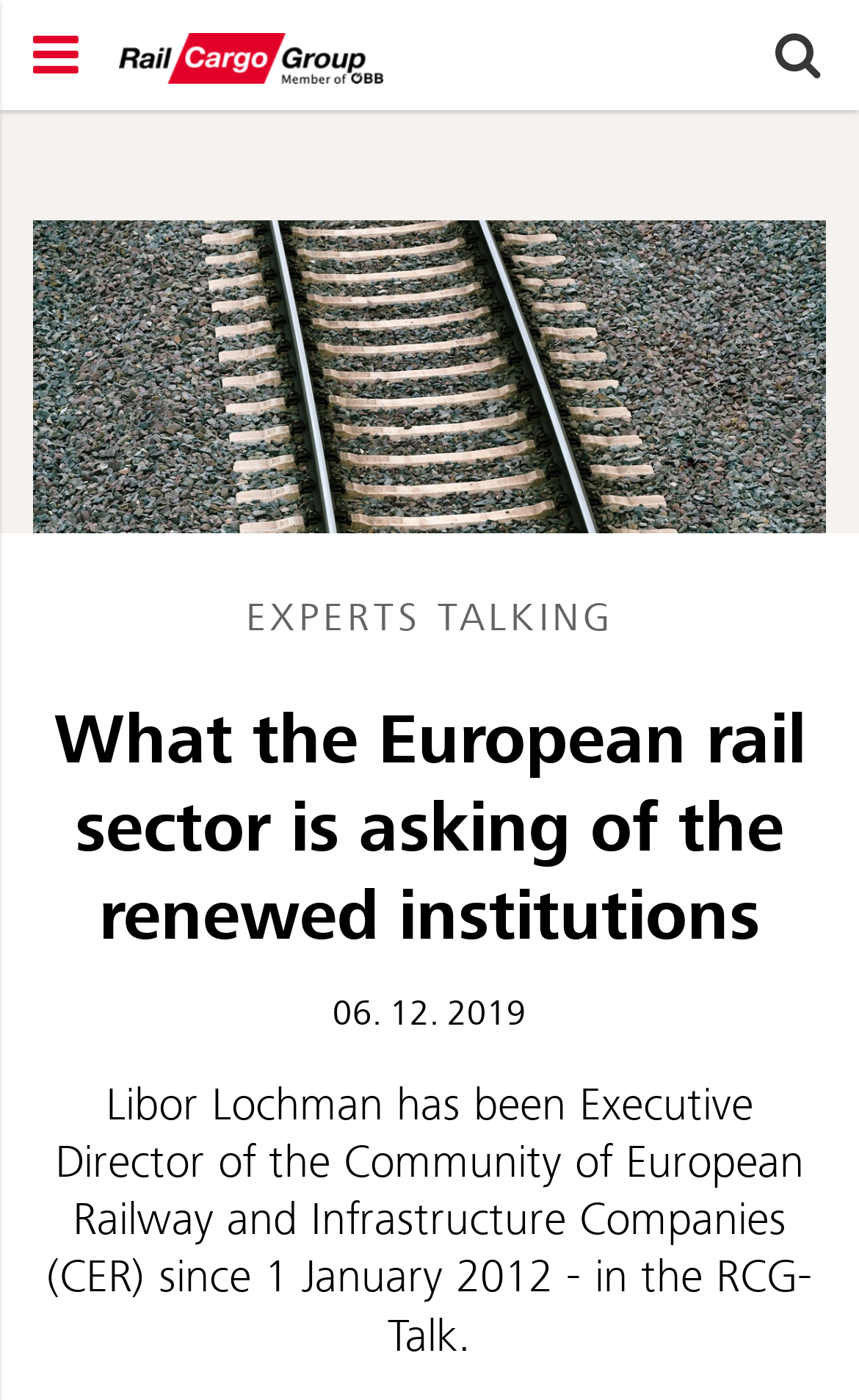Given the element description parent_node: DE, specify the bounding box coordinates of the corresponding UI element in the format (top-left x, top-left y, bottom-right x, bottom-right y). All values must be between 0 and 1.

[0.038, 0.018, 0.1, 0.06]